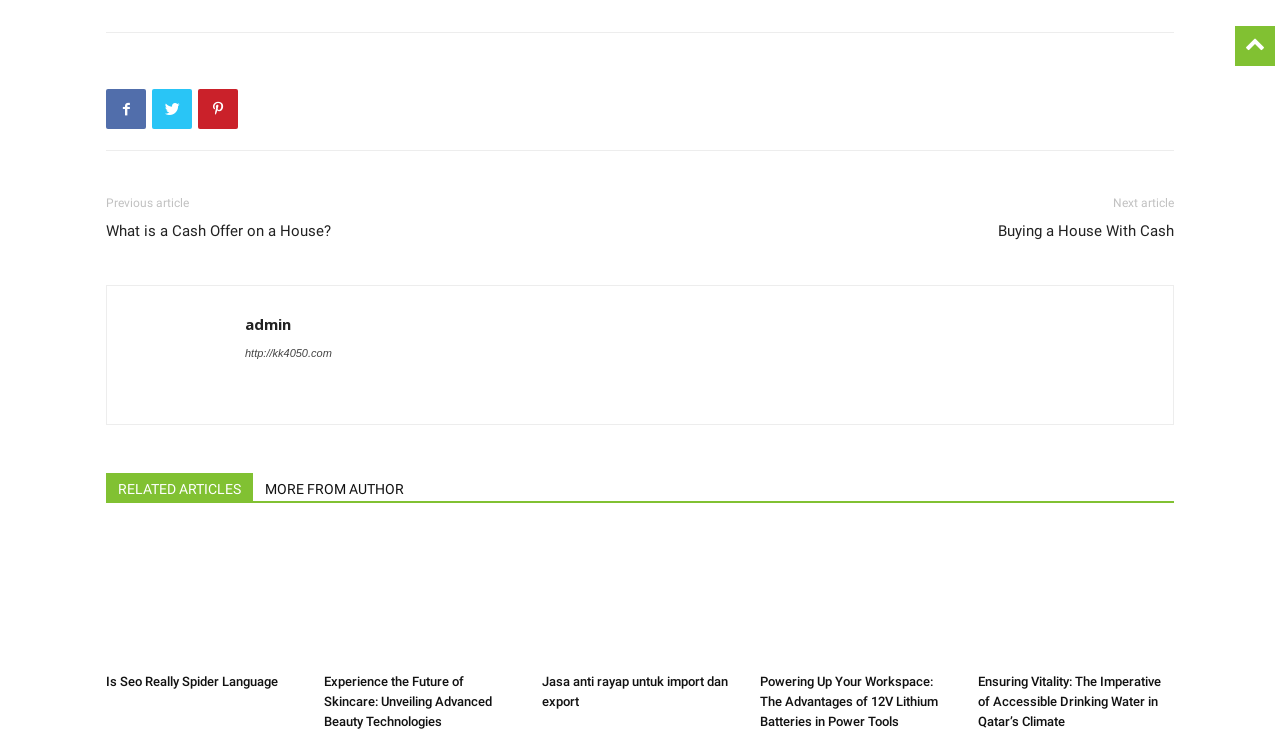Find the bounding box coordinates for the area you need to click to carry out the instruction: "Click on the 'What is a Cash Offer on a House?' link". The coordinates should be four float numbers between 0 and 1, indicated as [left, top, right, bottom].

[0.083, 0.3, 0.259, 0.329]